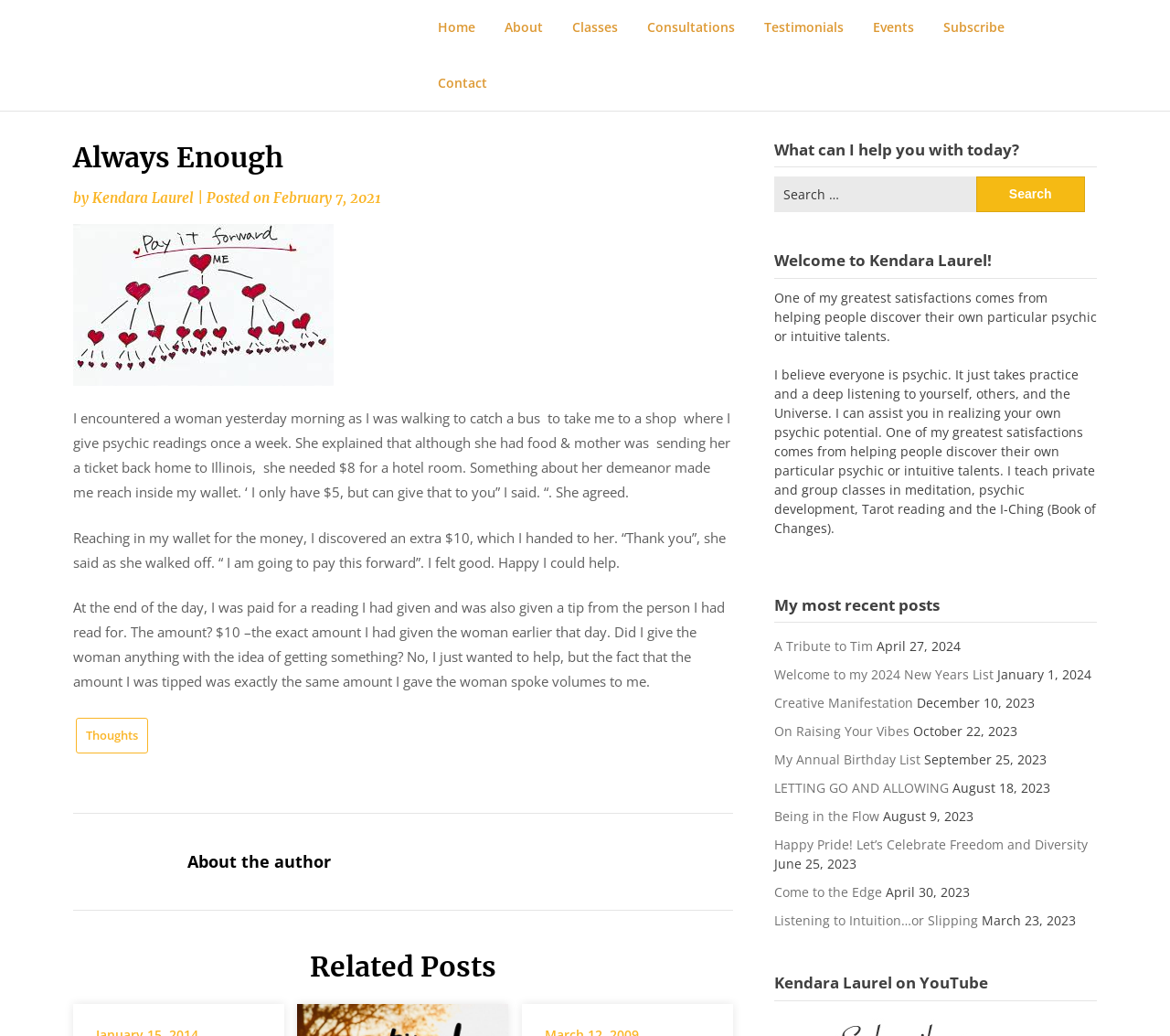What is the name of the YouTube channel mentioned on the webpage?
Based on the image, provide a one-word or brief-phrase response.

Kendara Laurel on YouTube